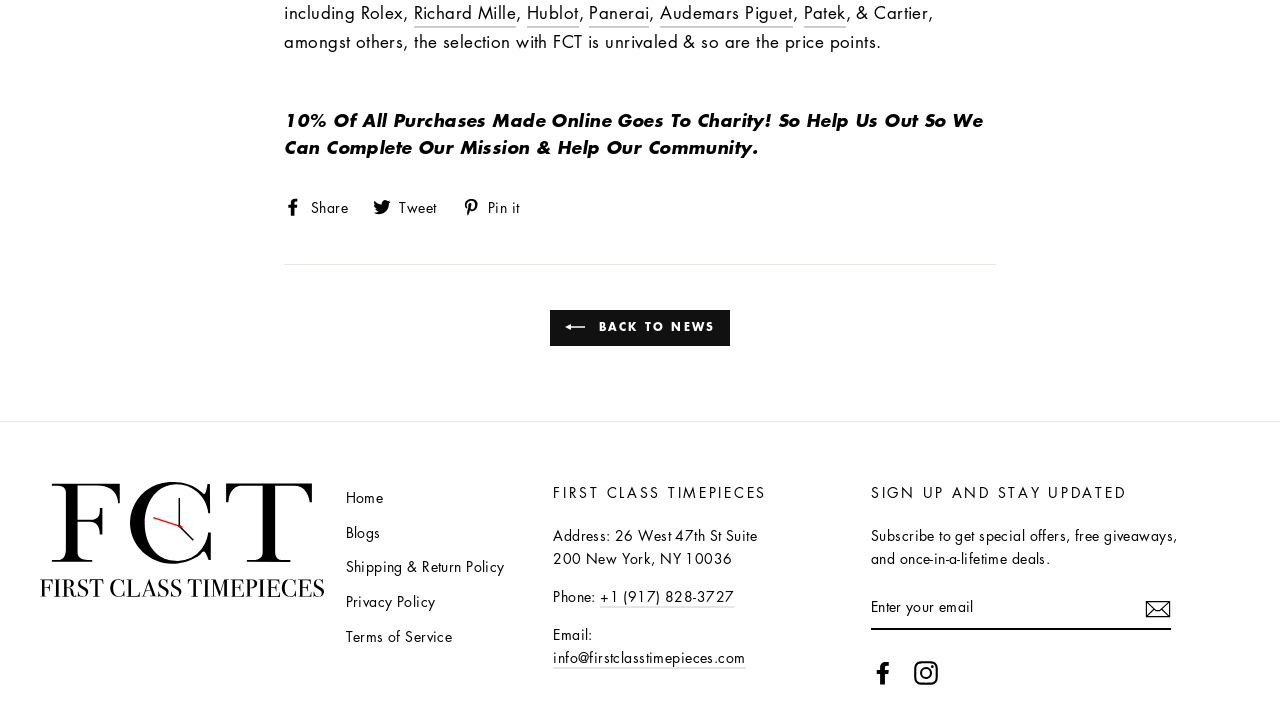Answer the question briefly using a single word or phrase: 
What is the charity mission of First Class Timepieces?

Helping the community